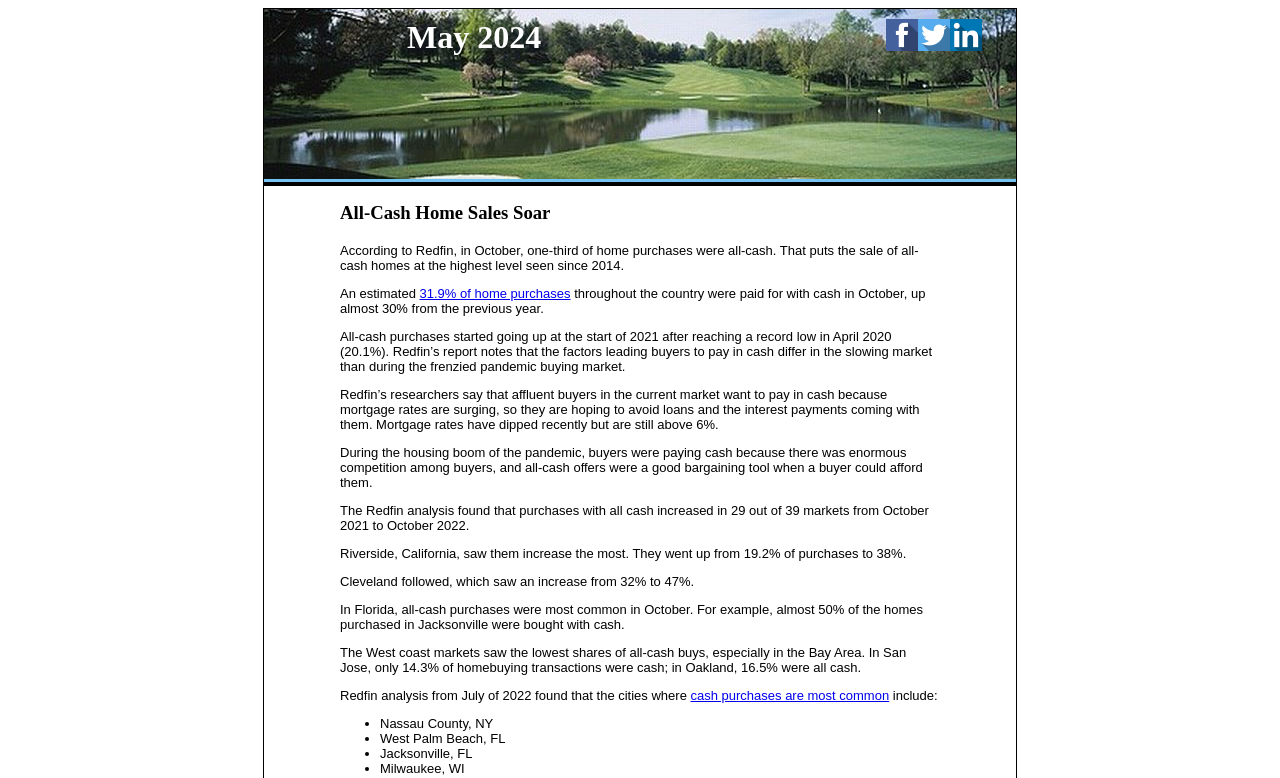How many list markers are there?
Refer to the image and respond with a one-word or short-phrase answer.

4